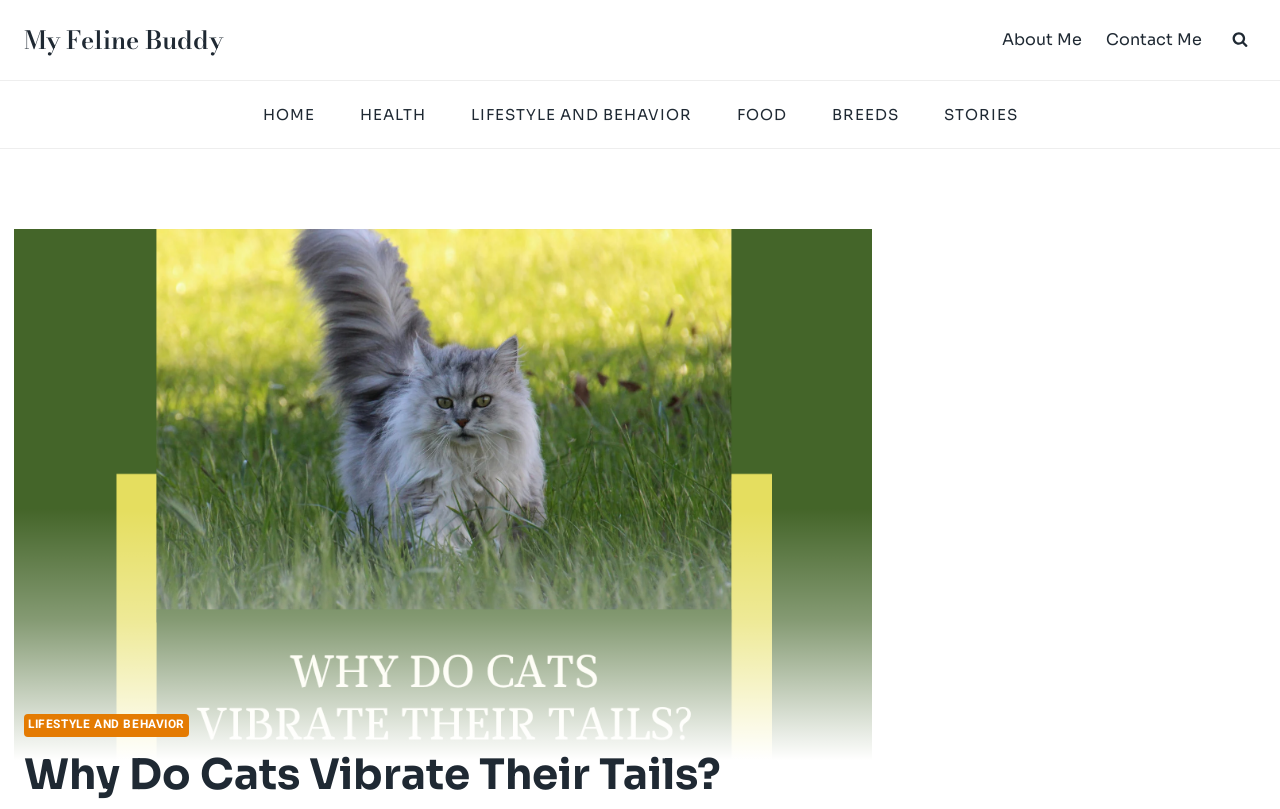Could you find the bounding box coordinates of the clickable area to complete this instruction: "Click on the Quordle link"?

None